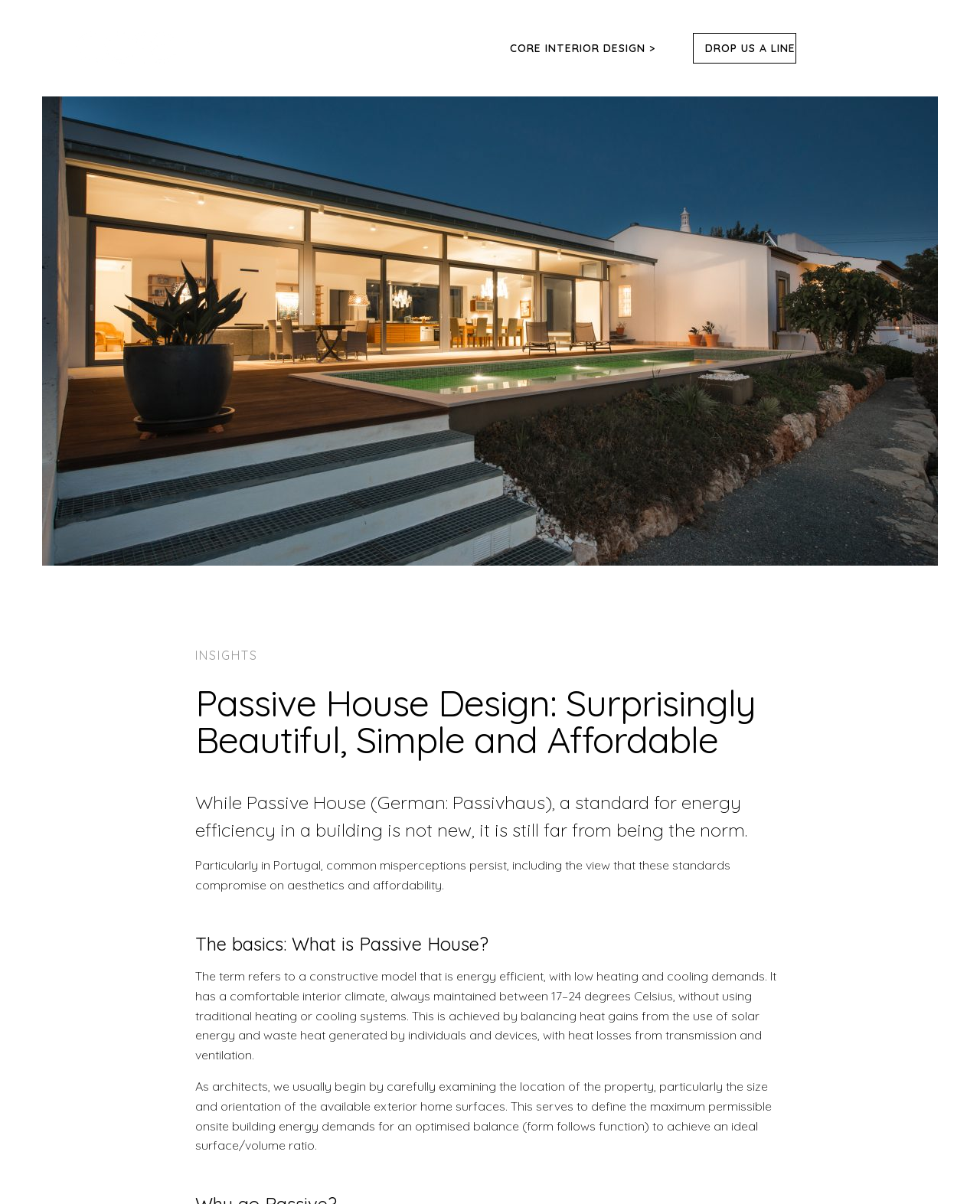What is the function of the 'MENU' link on the webpage?
Please elaborate on the answer to the question with detailed information.

The 'MENU' link is located at the top right corner of the webpage with a bounding box coordinate of [0.871, 0.03, 0.938, 0.05]. When clicked, it is likely to display a dropdown menu with various options.